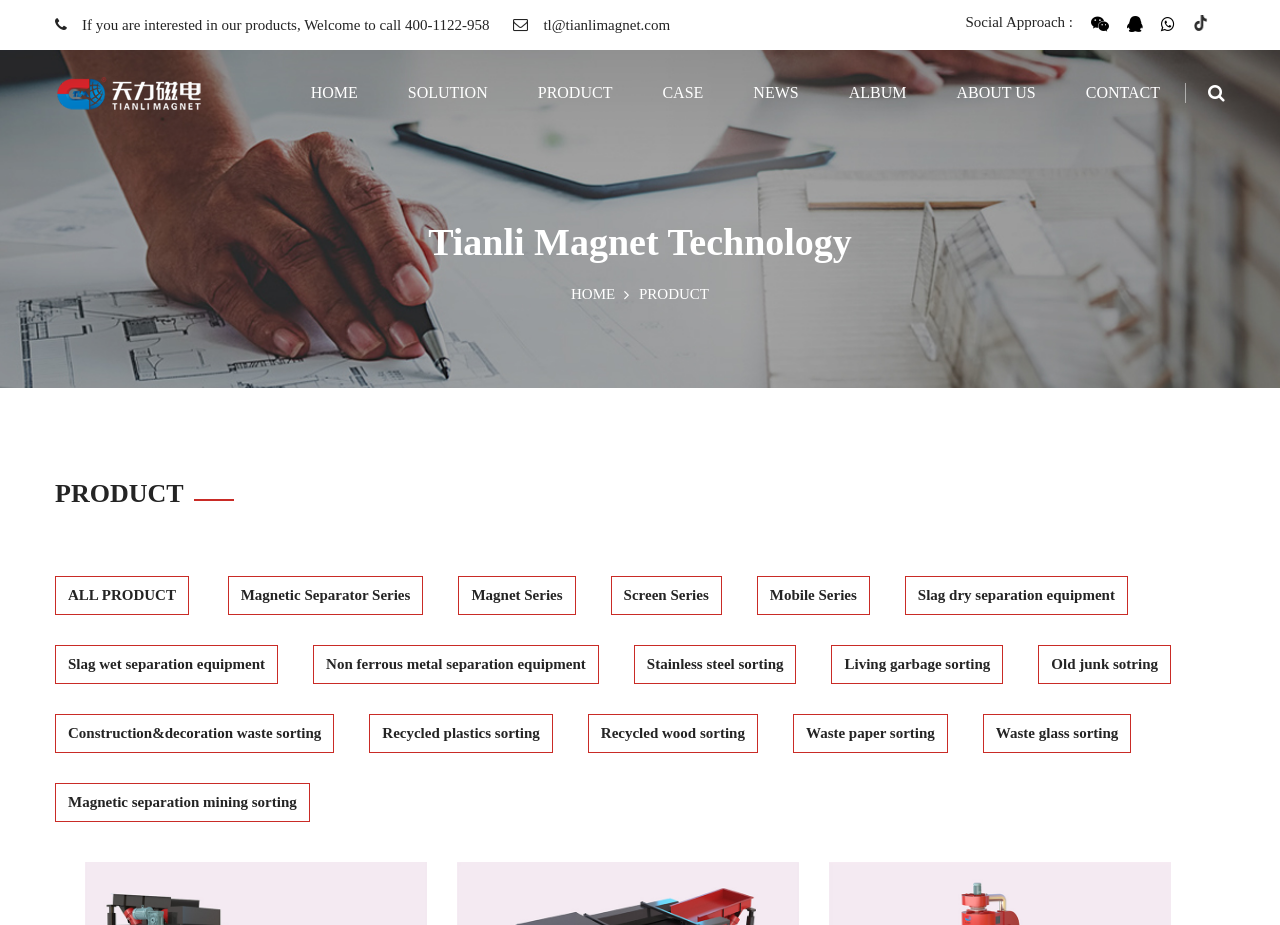Identify the bounding box of the UI element described as follows: "CASE". Provide the coordinates as four float numbers in the range of 0 to 1 [left, top, right, bottom].

[0.518, 0.063, 0.549, 0.138]